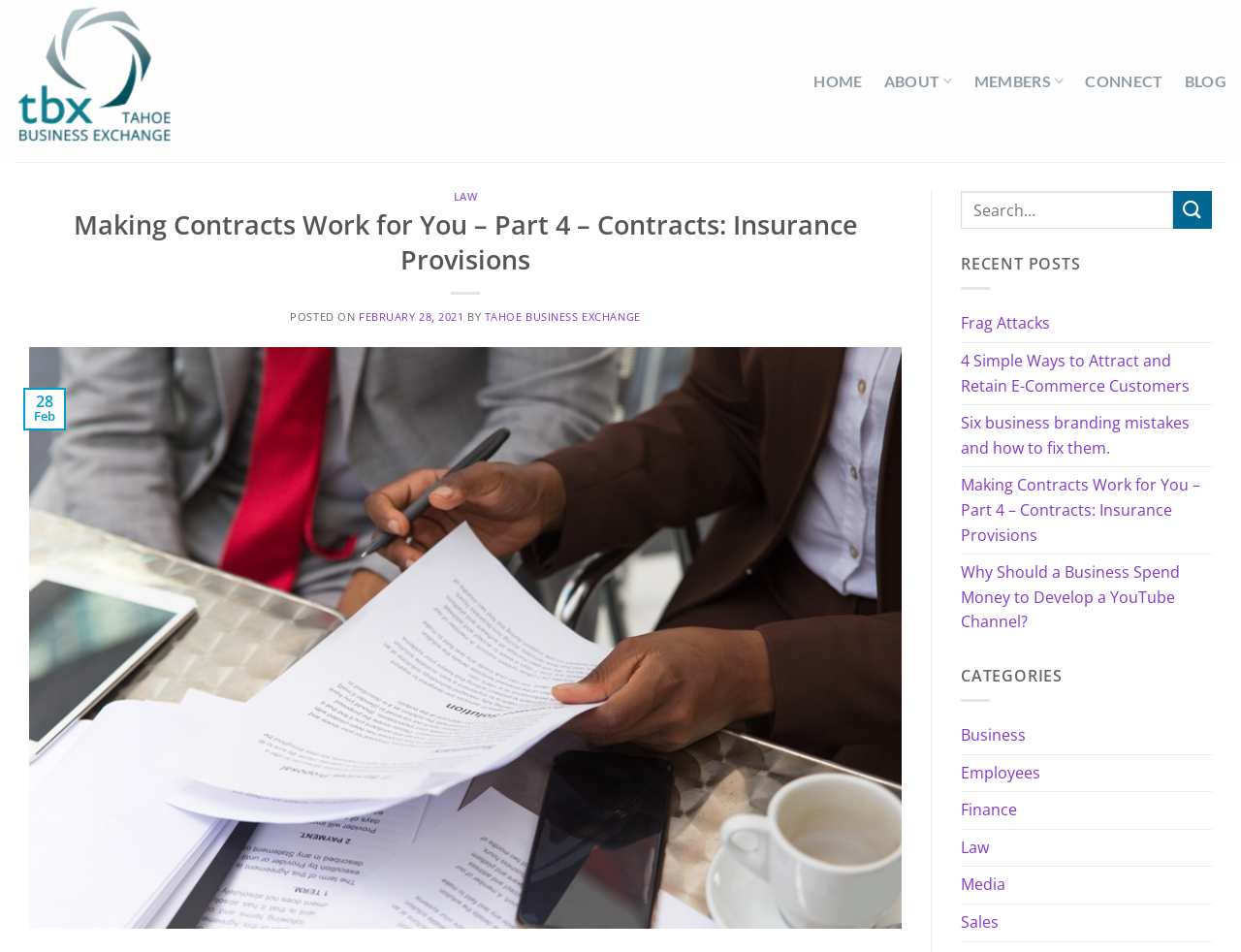Identify the primary heading of the webpage and provide its text.

Making Contracts Work for You – Part 4 – Contracts: Insurance Provisions